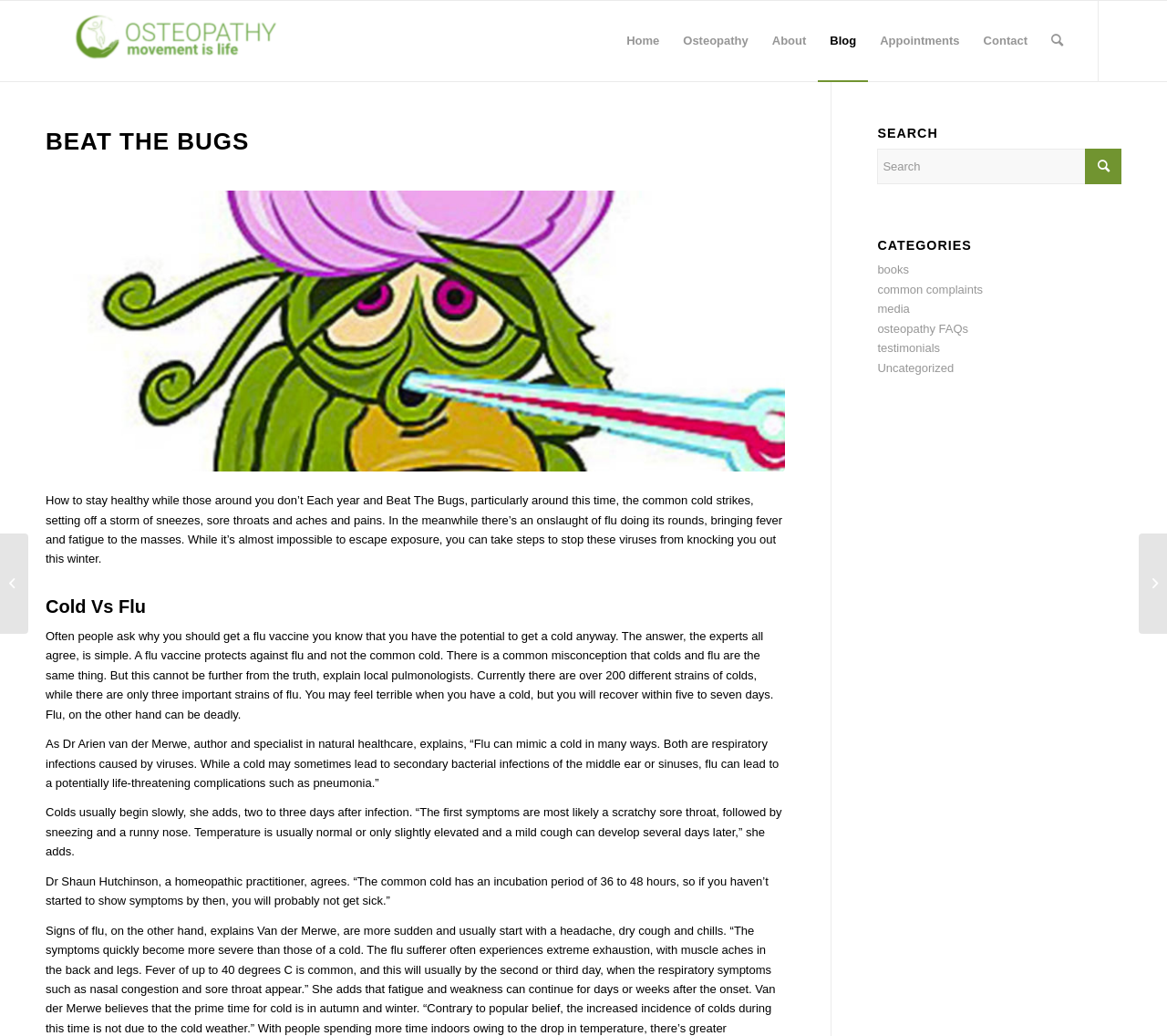Predict the bounding box of the UI element based on this description: "NetWorth".

None